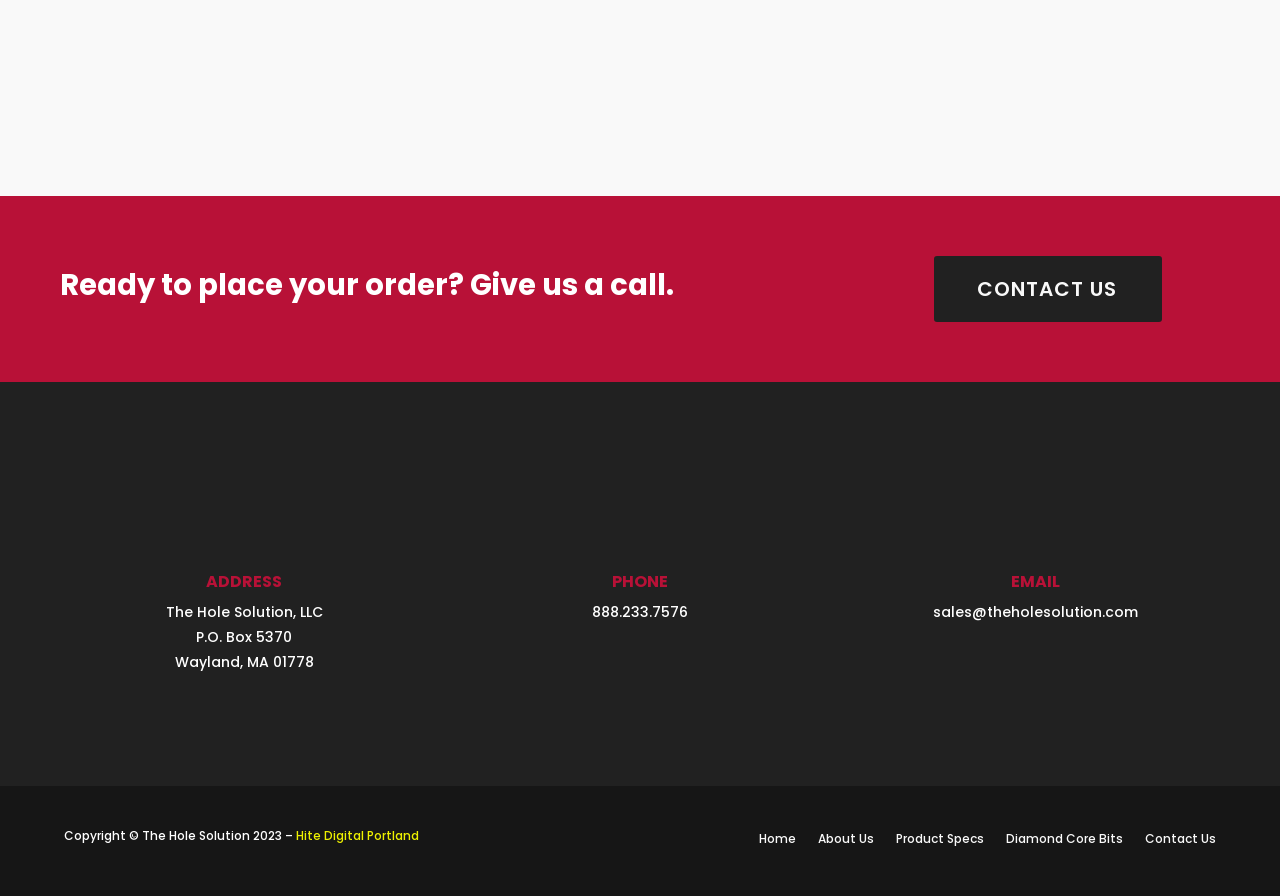What is the copyright year?
Using the image as a reference, answer the question with a short word or phrase.

2023